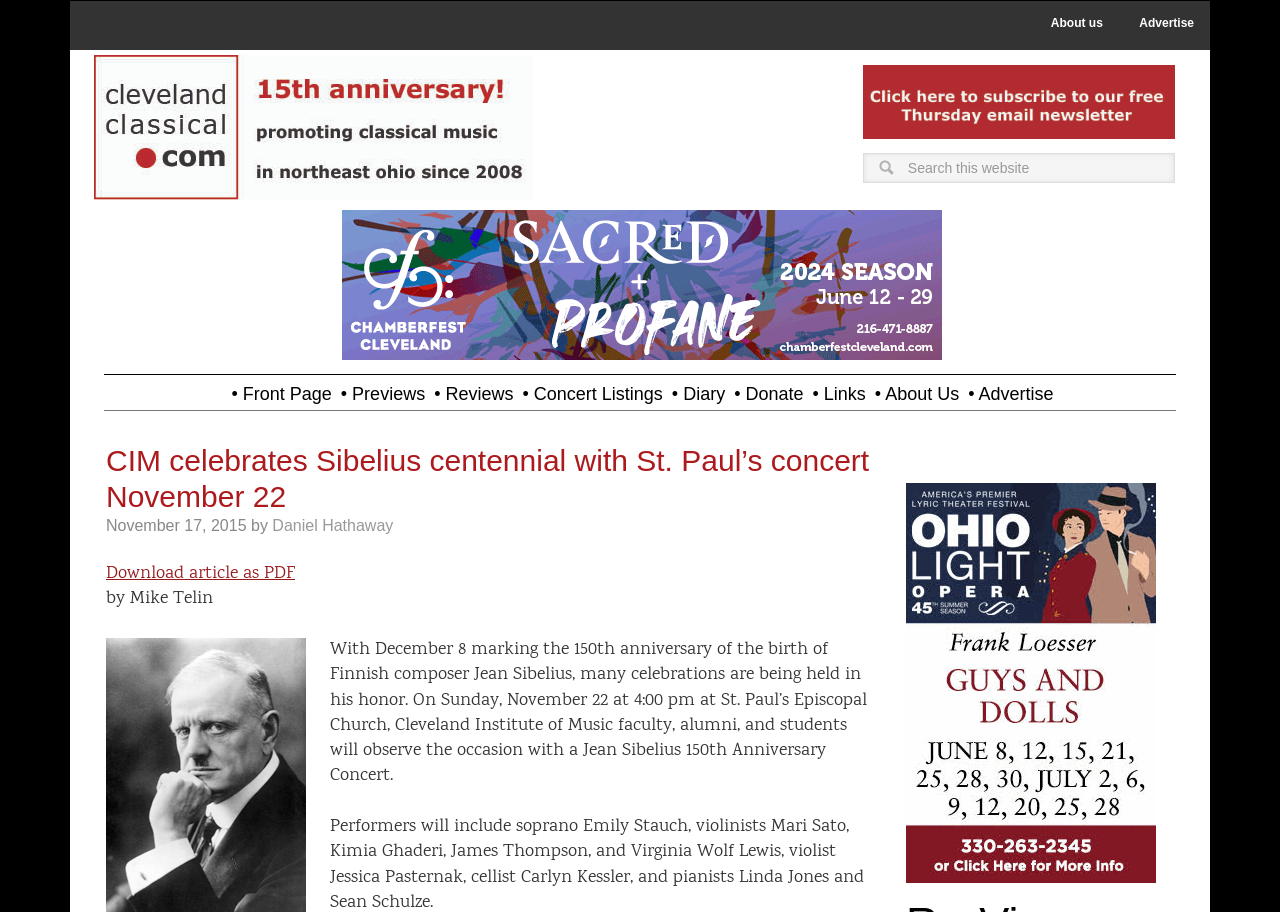Offer a comprehensive description of the webpage’s content and structure.

The webpage appears to be an article from Cleveland Classical, a music-focused online publication. At the top of the page, there is a navigation menu with links to "About us" and "Advertise" on the right side, and a header image with the website's logo on the left side. Below the header, there is a search bar with a "Search" button.

The main content of the page is divided into two sections. On the left side, there is a navigation menu with links to various sections of the website, including "Front Page", "Previews", "Reviews", and "Concert Listings". On the right side, there is an article with a heading that reads "CIM celebrates Sibelius centennial with St. Paul’s concert November 22". The article is written by Mike Telin and has a timestamp of November 17, 2015.

The article itself is a short paragraph that describes an upcoming concert celebrating the 150th anniversary of Finnish composer Jean Sibelius' birth. The concert will take place on November 22 at St. Paul’s Episcopal Church and will feature Cleveland Institute of Music faculty, alumni, and students.

Throughout the page, there are several advertisements, including a large banner ad at the top right corner and smaller ads scattered throughout the page.